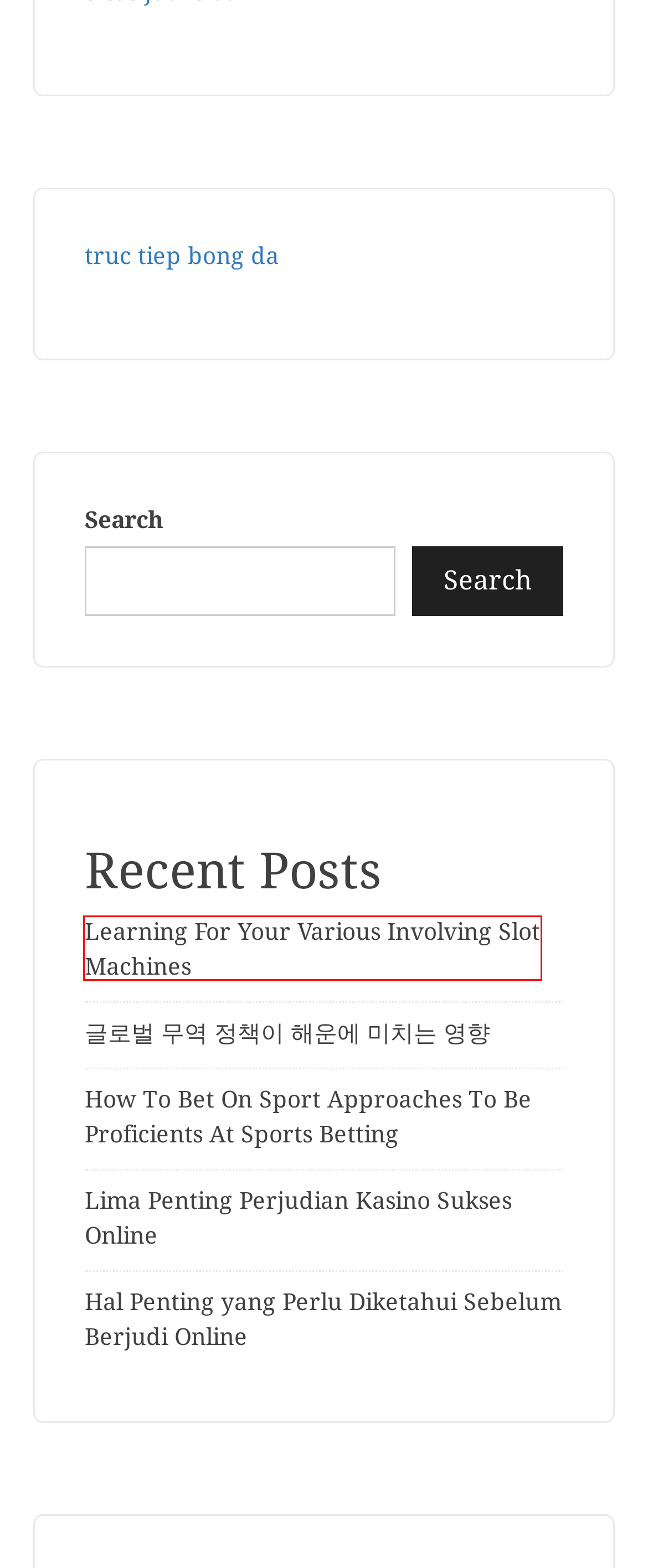You have a screenshot of a webpage with a red bounding box around a UI element. Determine which webpage description best matches the new webpage that results from clicking the element in the bounding box. Here are the candidates:
A. BIG777: Main Game Slot Deposit Qris 10rb Bonus Maxwin Asli
B. SLOT88 : AKUNBOS Daftar Slot Gacor Hari Ini Untuk Main Judi Slot Online
C. Daftar Situs Judi Slot Online Terpercaya Dan Judi Online Terbaik
D. 918Kiss Apk IOS Download 2024 (Terbaru)
E. AGEN878 : Raja Slot Gacor Online Hari Ini Mudah Maxwin
F. Keluaran HK, Togel Hongkong Prize, Data HK, Toto HK, Pengeluaran HK Hari Ini
G. Banned
H. CENDANABET SITUS SLOT ONLINE HARI INI TERPERCAYA 2024

F